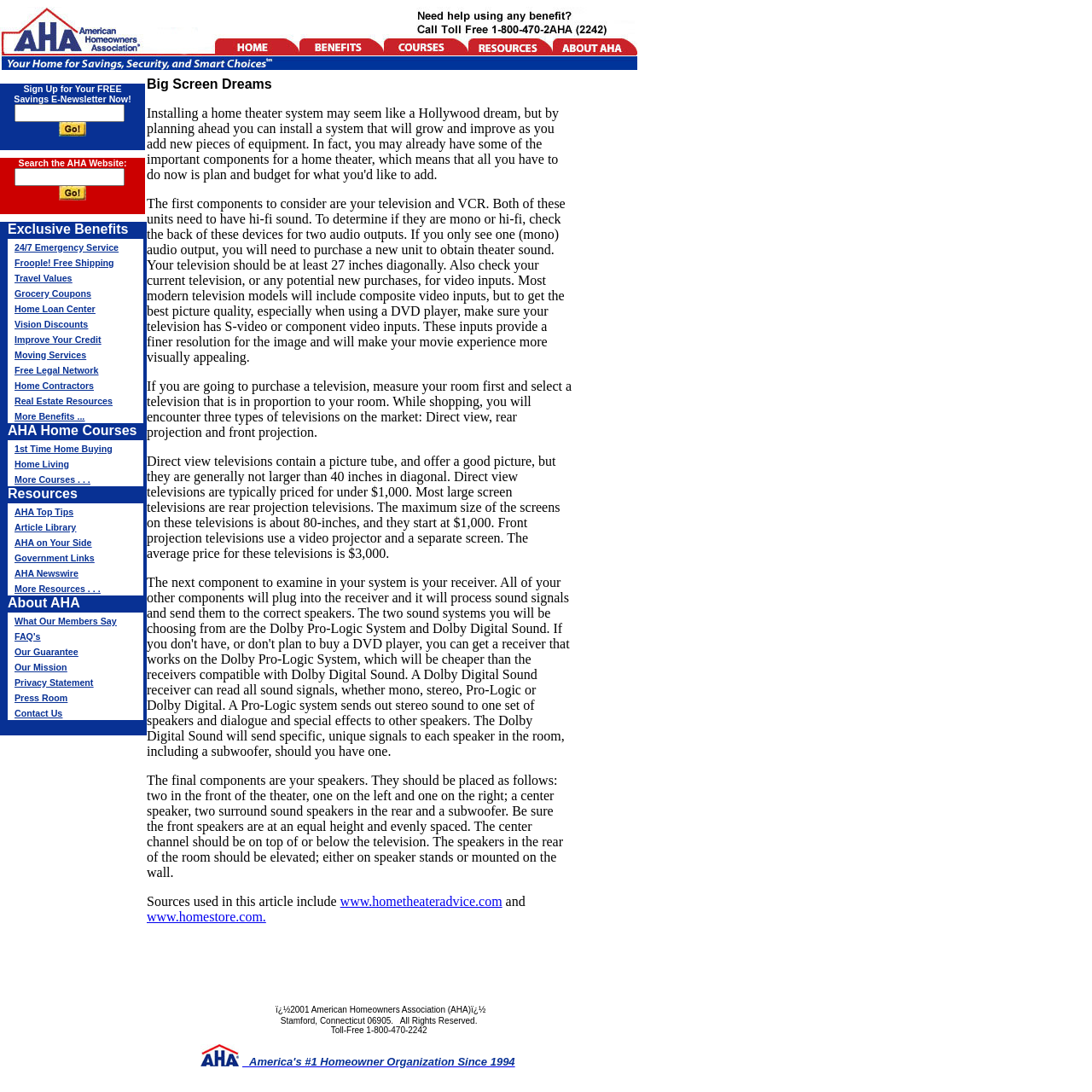Provide the bounding box coordinates of the UI element this sentence describes: "What Our Members Say".

[0.013, 0.561, 0.107, 0.574]